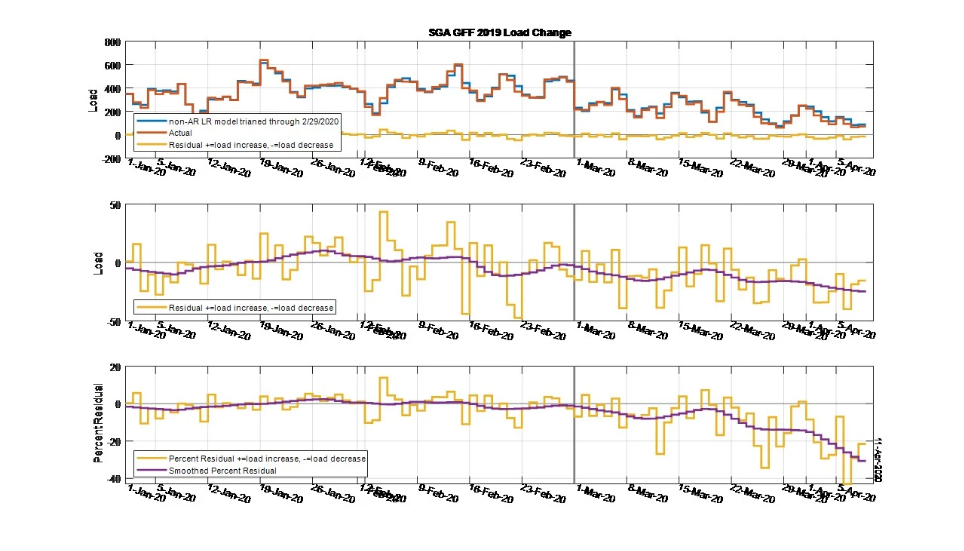Provide your answer to the question using just one word or phrase: What do the yellow lines represent in the charts?

Load increases or residuals